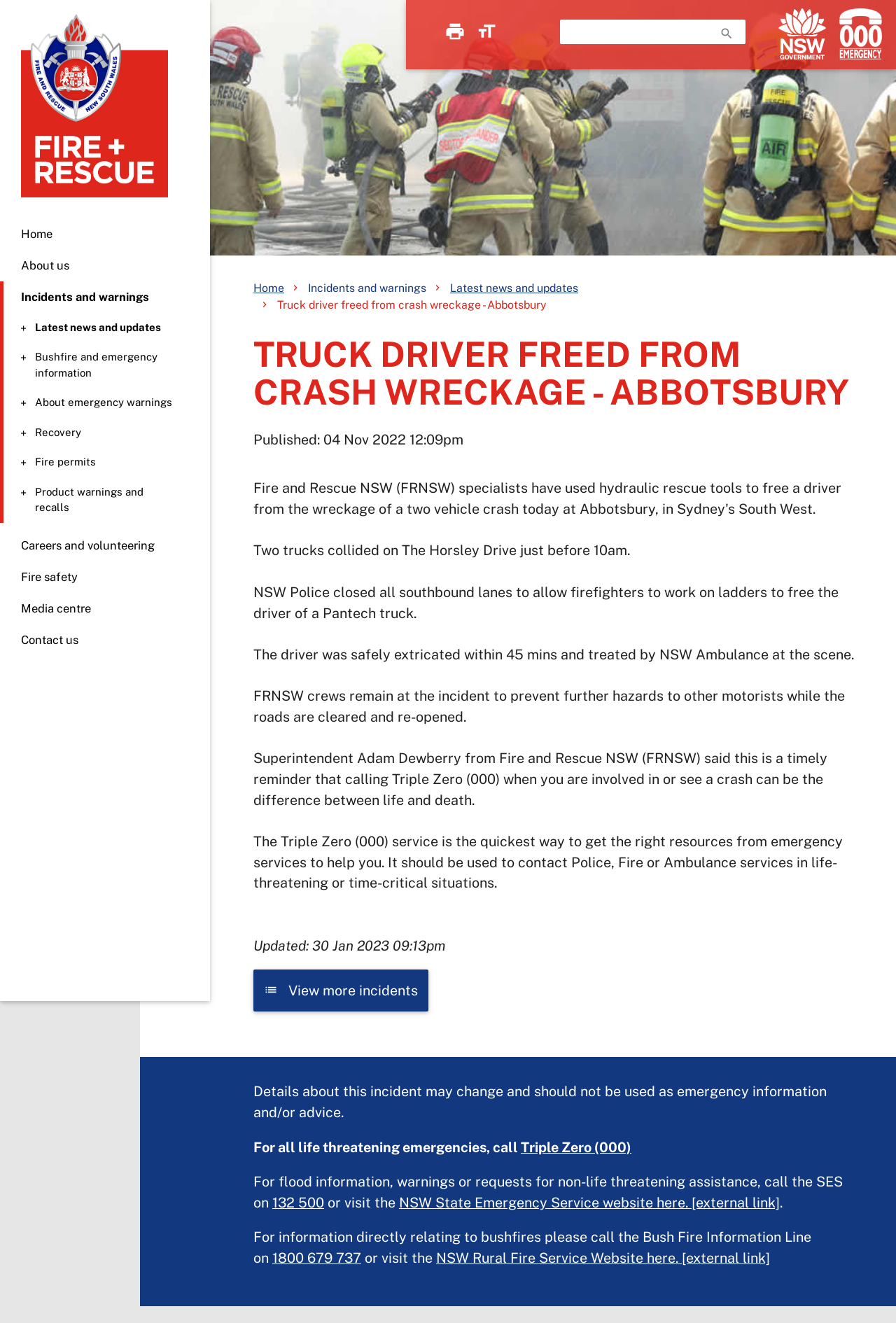Identify the bounding box coordinates of the part that should be clicked to carry out this instruction: "Go to NSW Government website".

[0.869, 0.006, 0.922, 0.045]